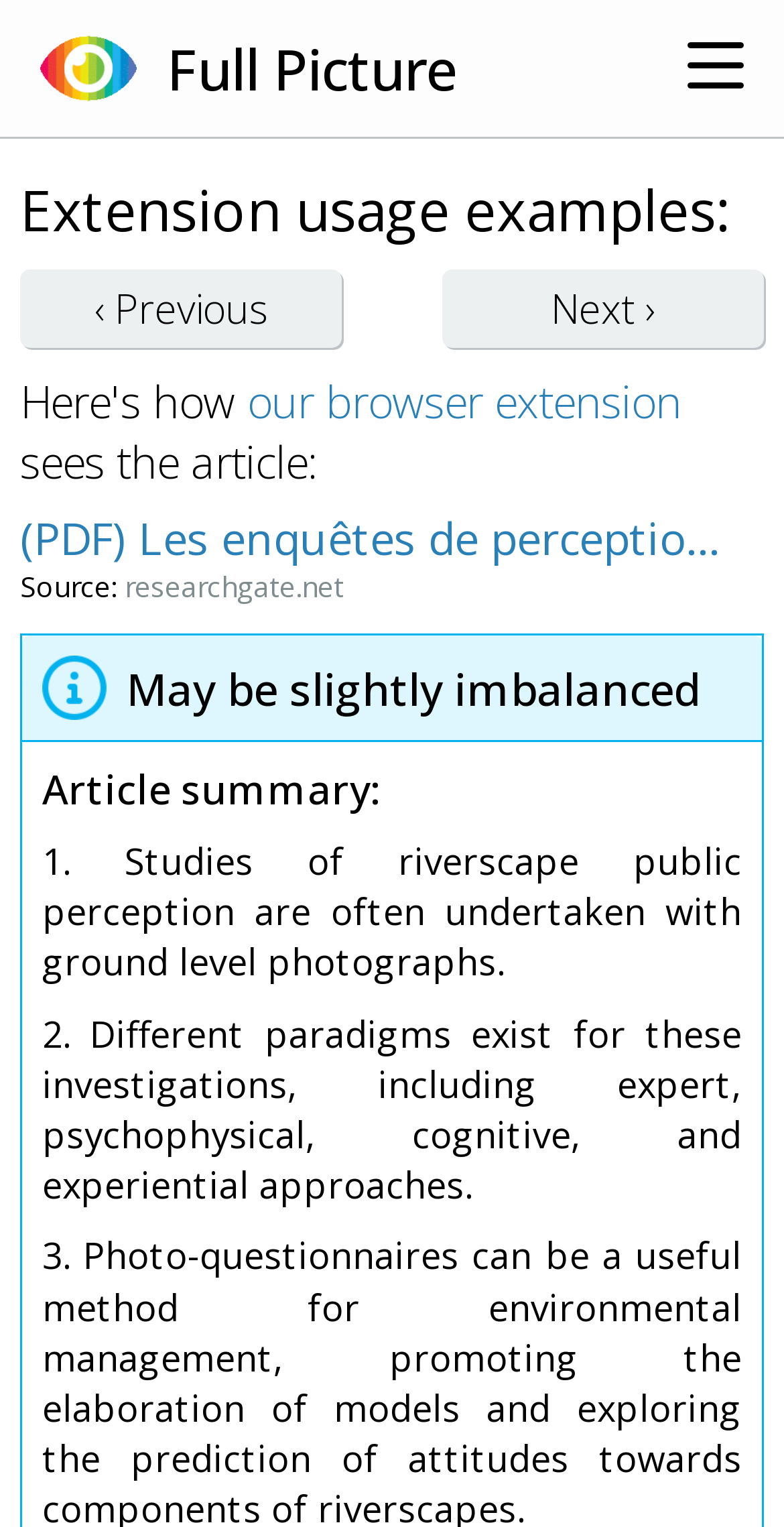Please locate the bounding box coordinates of the region I need to click to follow this instruction: "Click on the 'Full Picture' link".

[0.174, 0.02, 0.582, 0.07]